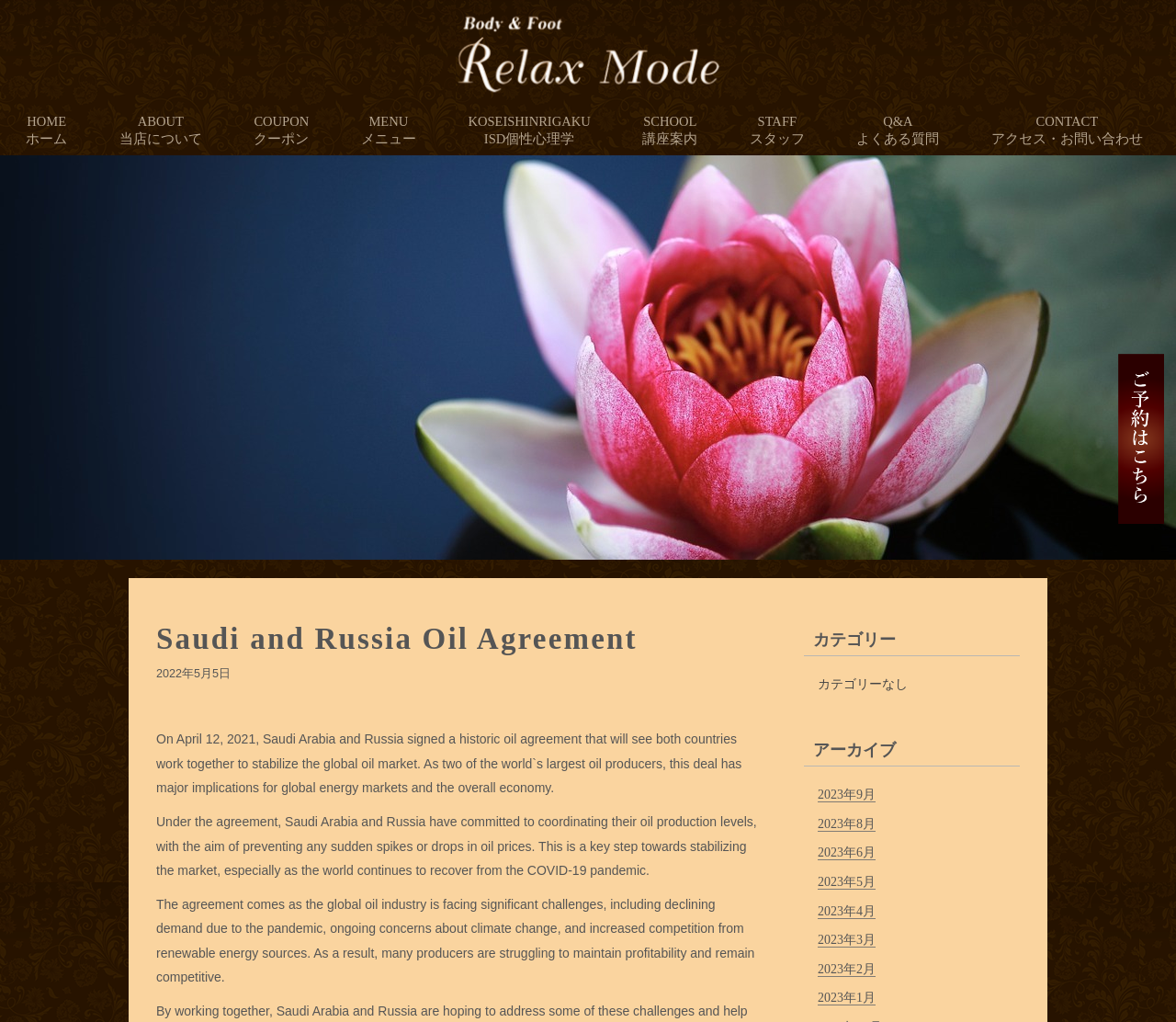Answer the question below with a single word or a brief phrase: 
How many links are there in the main menu?

11